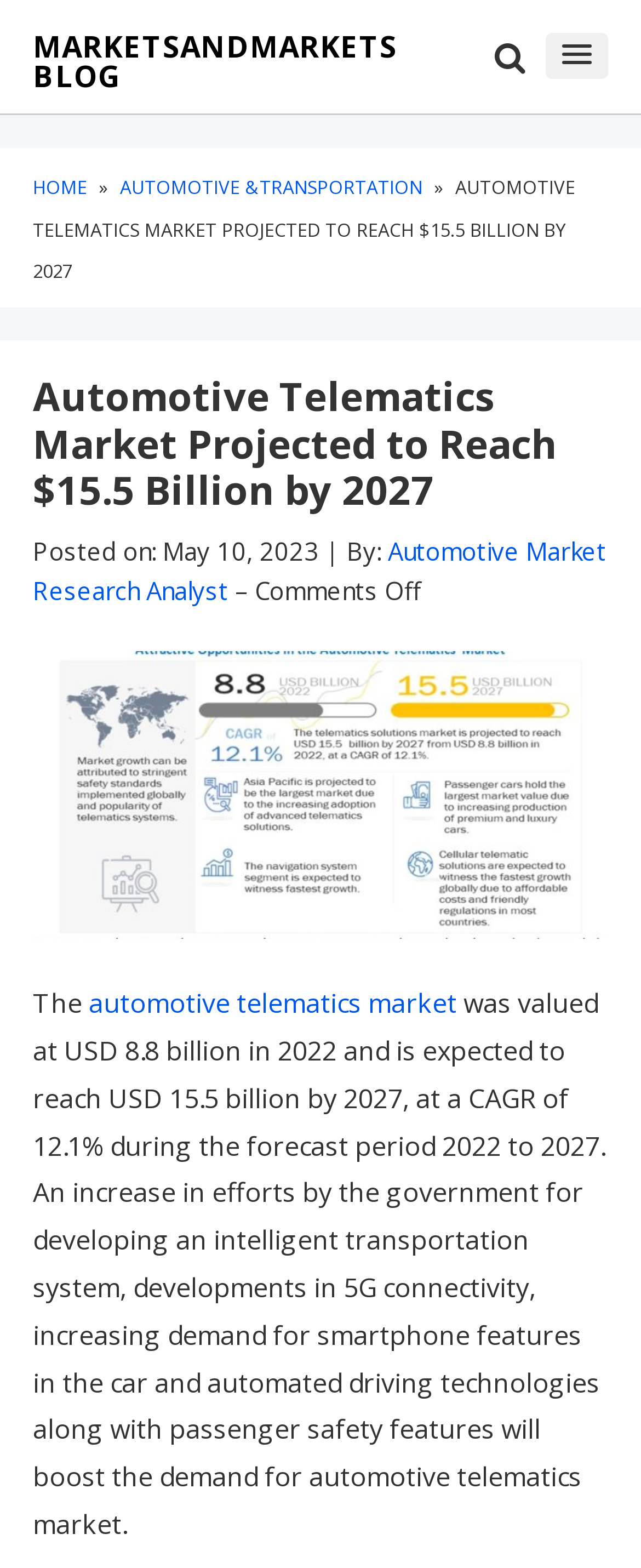Extract the primary headline from the webpage and present its text.

Automotive Telematics Market Projected to Reach $15.5 Billion by 2027